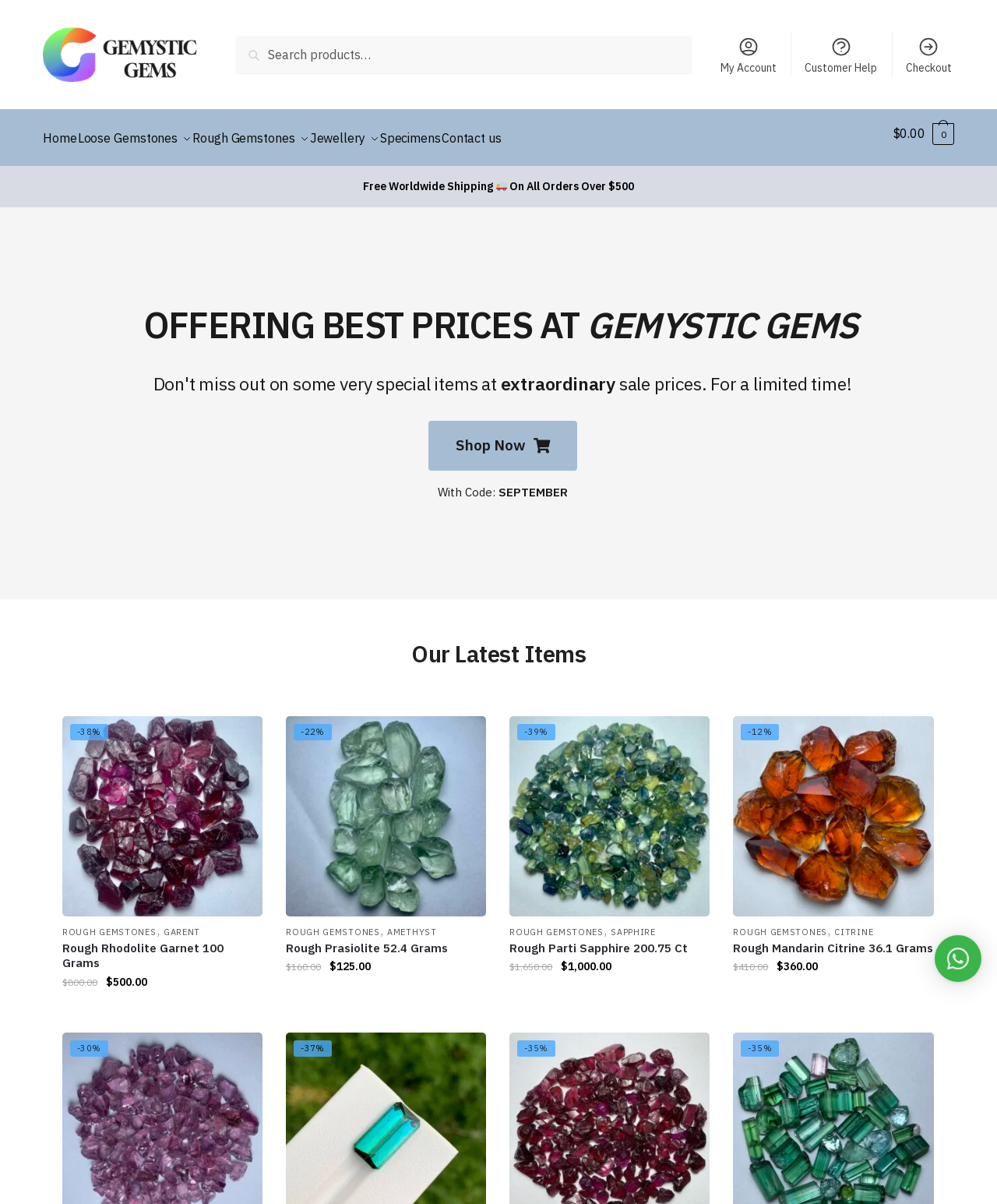Determine the bounding box coordinates for the area that should be clicked to carry out the following instruction: "Shop now".

[0.429, 0.342, 0.579, 0.383]